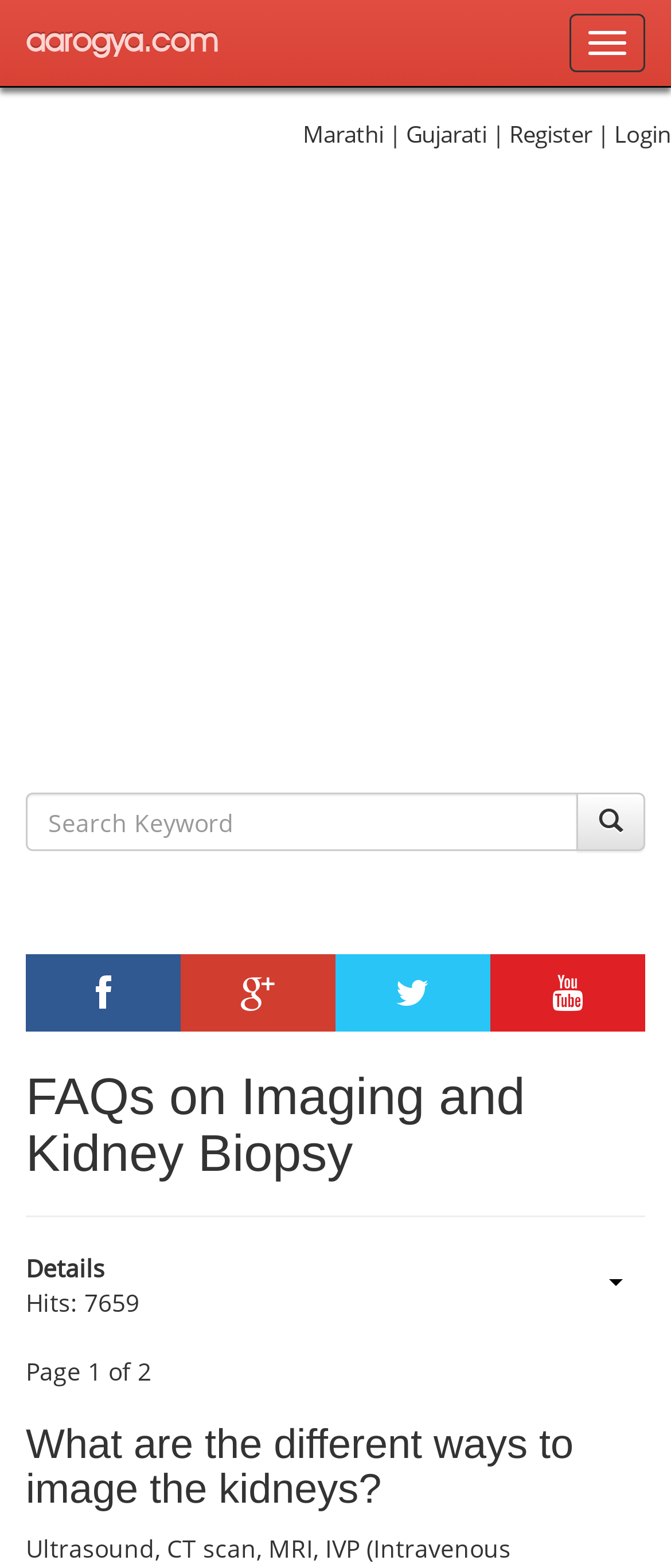Provide a thorough description of this webpage.

The webpage is about FAQs on Imaging and Kidney Biopsy. At the top, there is a navigation toggle button on the right side, and a link to the website "aarogya.com" on the left side. Below this, there are language options, including Marathi and Gujarati, followed by links to register and log in.

On the left side, there is a search bar with a search icon and a placeholder text "Search...". Next to it, there are four social media links. Below the search bar, there is a heading that reads "FAQs on Imaging and Kidney Biopsy".

The main content of the webpage is a list of FAQs, with each question and answer presented in a description list format. The first question is "What are the different ways to image the kidneys?" The answer is not provided in the accessibility tree, but it is likely to be a detailed text describing the different imaging methods.

At the bottom of the page, there is a pagination indicator showing "Page 1 of 2", indicating that there are more FAQs on the next page. There is also a text "Hits: 7659" which may indicate the number of views or hits on this particular FAQ page.